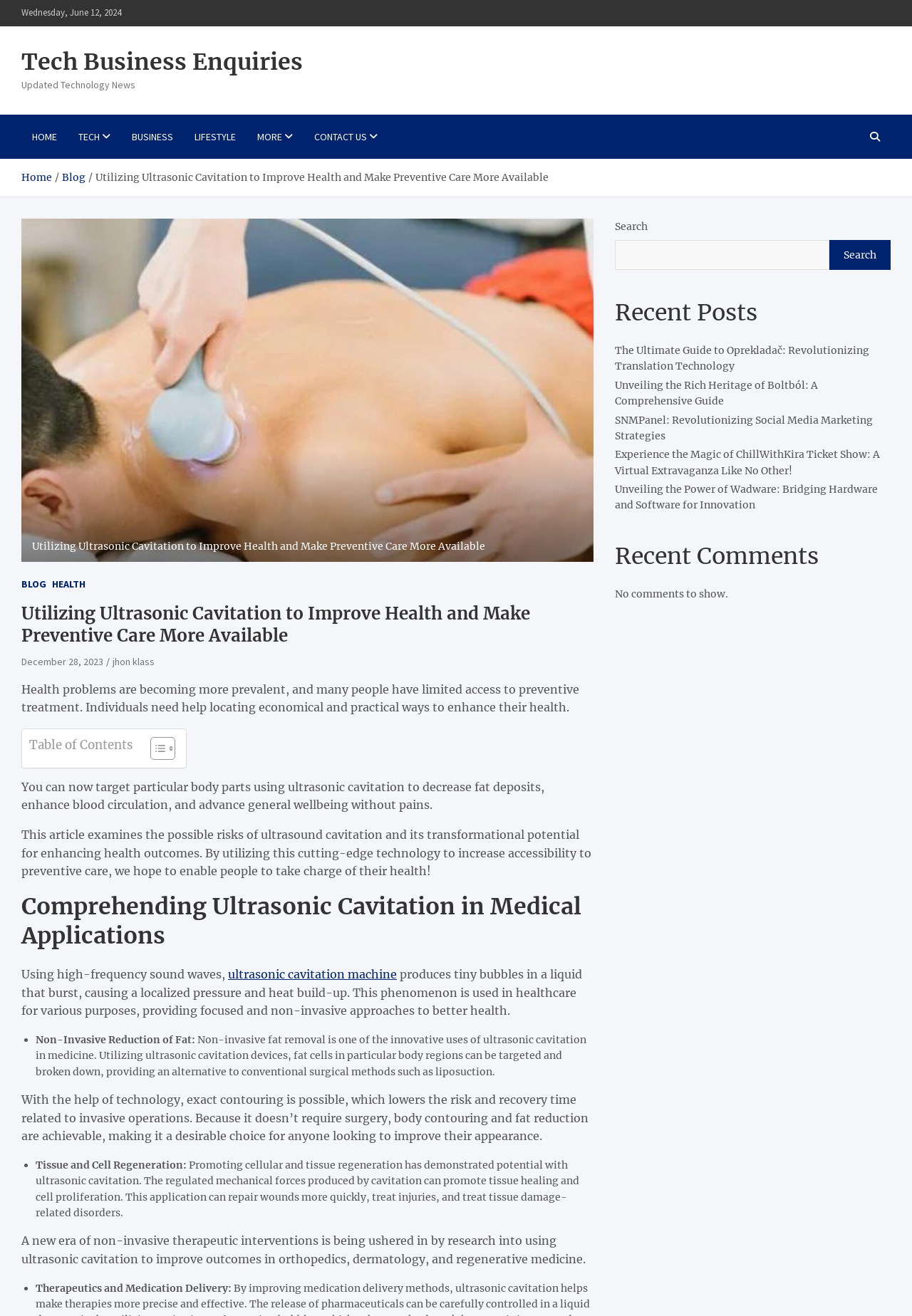Offer a detailed explanation of the webpage layout and contents.

This webpage is about utilizing ultrasonic cavitation to improve health and make preventive care more available. At the top, there is a date "Wednesday, June 12, 2024" and a heading "Tech Business Enquiries" with a link to the same title. Below that, there are five links: "HOME", "TECH", "BUSINESS", "LIFESTYLE", and "MORE" with an icon, followed by a "CONTACT US" link with an icon. 

On the right side, there is a navigation section with breadcrumbs, including links to "Home" and "Blog", and a static text "Utilizing Ultrasonic Cavitation to Improve Health and Make Preventive Care More Available". Below that, there is a figure with an image and a figcaption, followed by a header with links to "BLOG", "HEALTH", and a date "December 28, 2023" with an author's name "jhon klass".

The main content of the webpage starts with a static text describing the importance of preventive care and the need for economical and practical ways to enhance health. This is followed by a heading "Utilizing Ultrasonic Cavitation to Improve Health and Make Preventive Care More Available" and a static text explaining the benefits of ultrasonic cavitation, including targeting particular body parts to decrease fat deposits, enhance blood circulation, and advance general wellbeing.

The article then examines the possible risks of ultrasound cavitation and its transformational potential for enhancing health outcomes. It explains how ultrasonic cavitation works, using high-frequency sound waves to produce tiny bubbles in a liquid that burst, causing a localized pressure and heat build-up. This phenomenon is used in healthcare for various purposes, providing focused and non-invasive approaches to better health.

The webpage also discusses the benefits of ultrasonic cavitation in medical applications, including non-invasive reduction of fat, tissue and cell regeneration, and therapeutics and medication delivery. There are several sections with list markers, each describing a specific benefit of ultrasonic cavitation.

On the right side, there is a complementary section with a search box, a heading "Recent Posts" with several links to recent articles, and a heading "Recent Comments" with a static text "No comments to show."